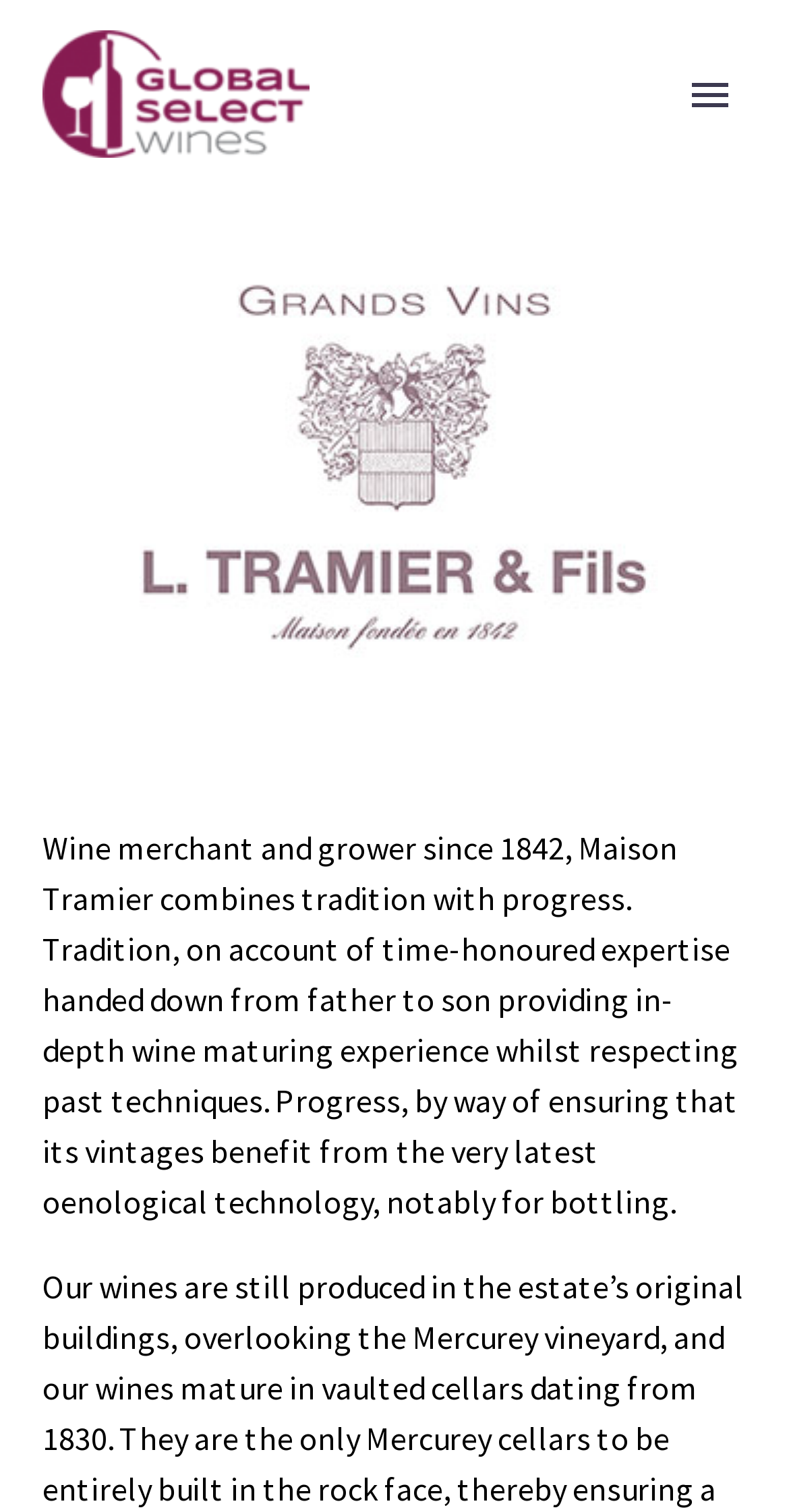What is the topic of the static text on the webpage?
Carefully examine the image and provide a detailed answer to the question.

I inferred this answer by reading the static text on the webpage, which discusses the tradition and progress of wine production at Maison Tramier.